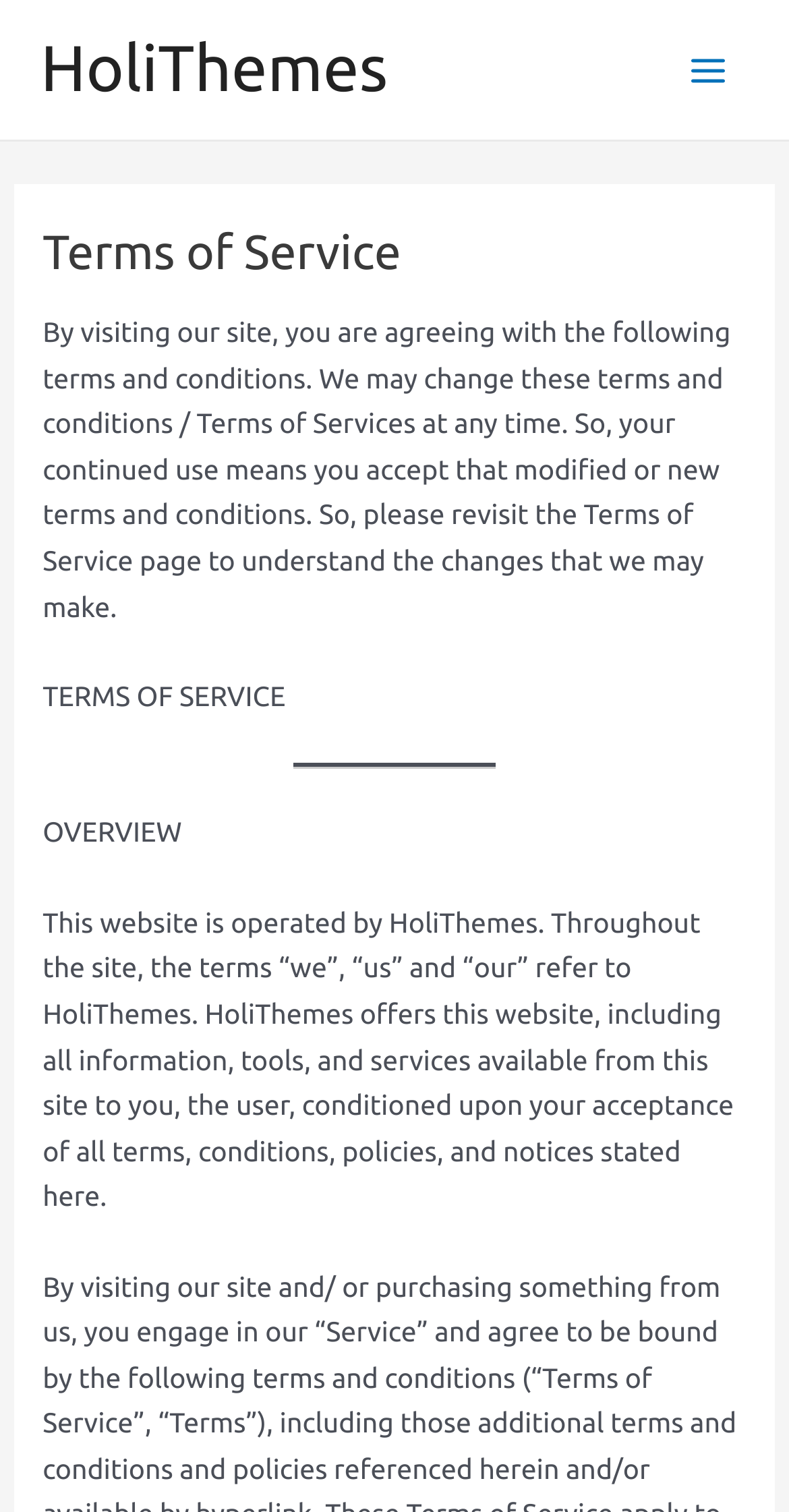Please find the main title text of this webpage.

Terms of Service